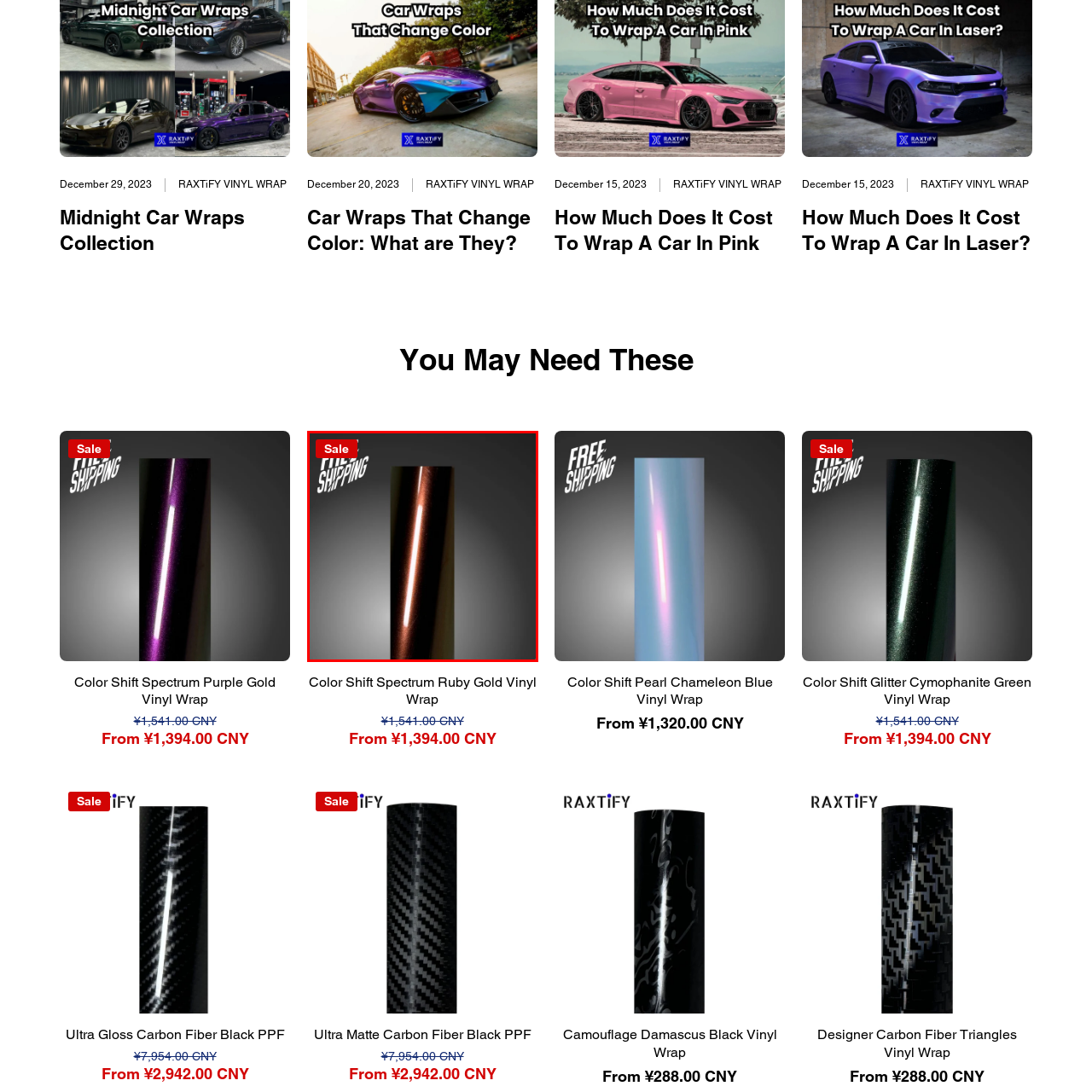Observe the image inside the red bounding box and respond to the question with a single word or phrase:
What is the texture of the vinyl wrap?

Smooth